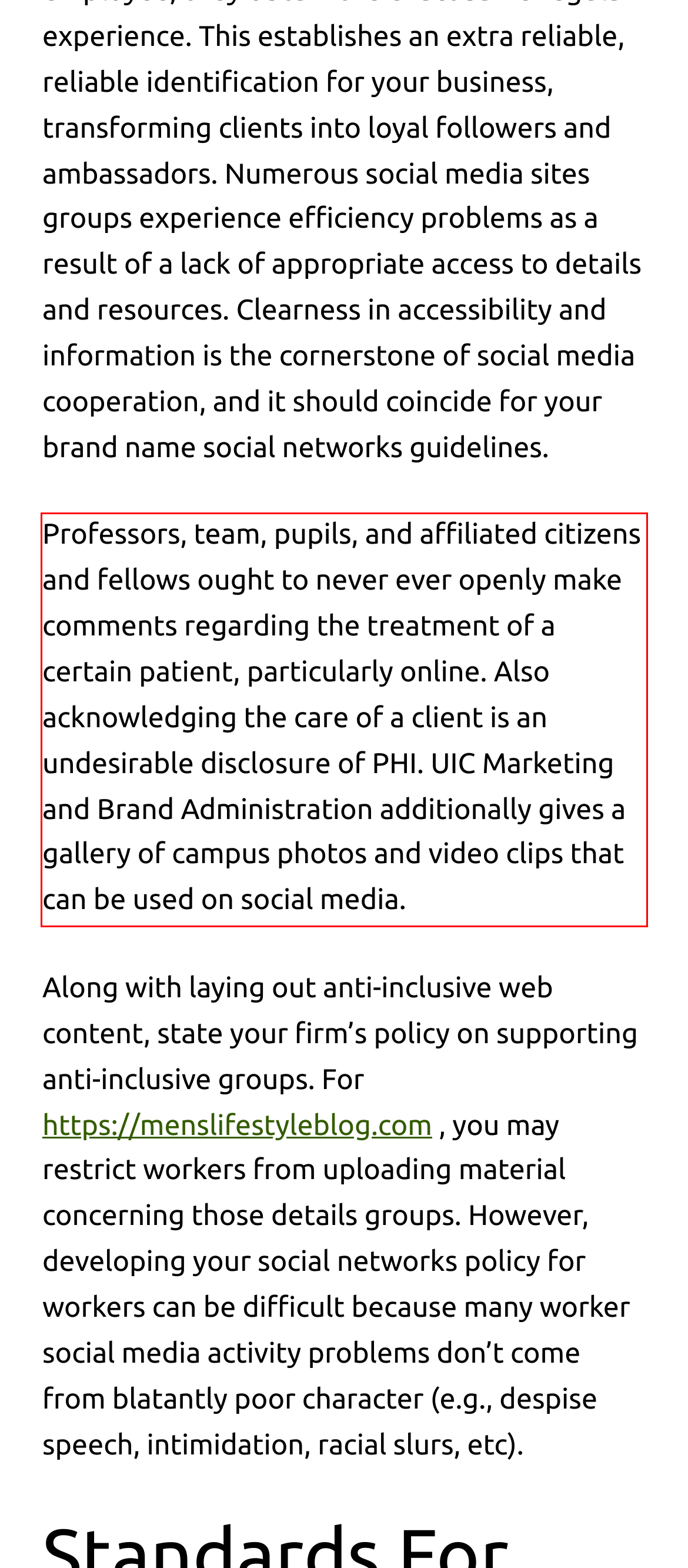Given the screenshot of a webpage, identify the red rectangle bounding box and recognize the text content inside it, generating the extracted text.

Professors, team, pupils, and affiliated citizens and fellows ought to never ever openly make comments regarding the treatment of a certain patient, particularly online. Also acknowledging the care of a client is an undesirable disclosure of PHI. UIC Marketing and Brand Administration additionally gives a gallery of campus photos and video clips that can be used on social media.